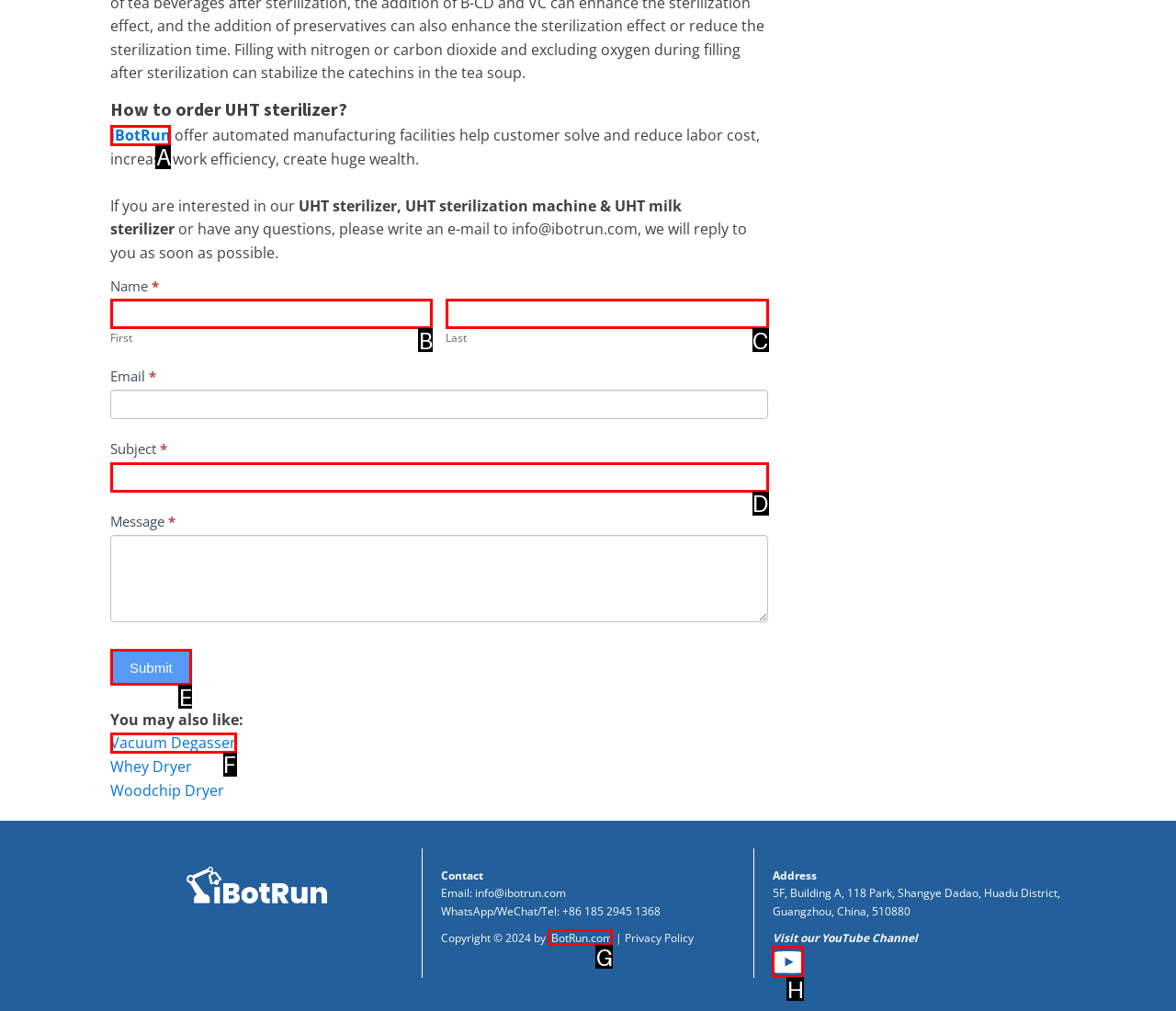Choose the UI element to click on to achieve this task: Click the 'iBotRun' link. Reply with the letter representing the selected element.

A